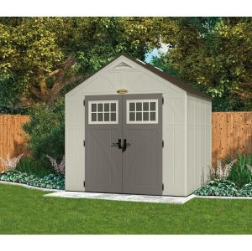Please answer the following question using a single word or phrase: 
What is surrounding the shed?

Lush garden setting